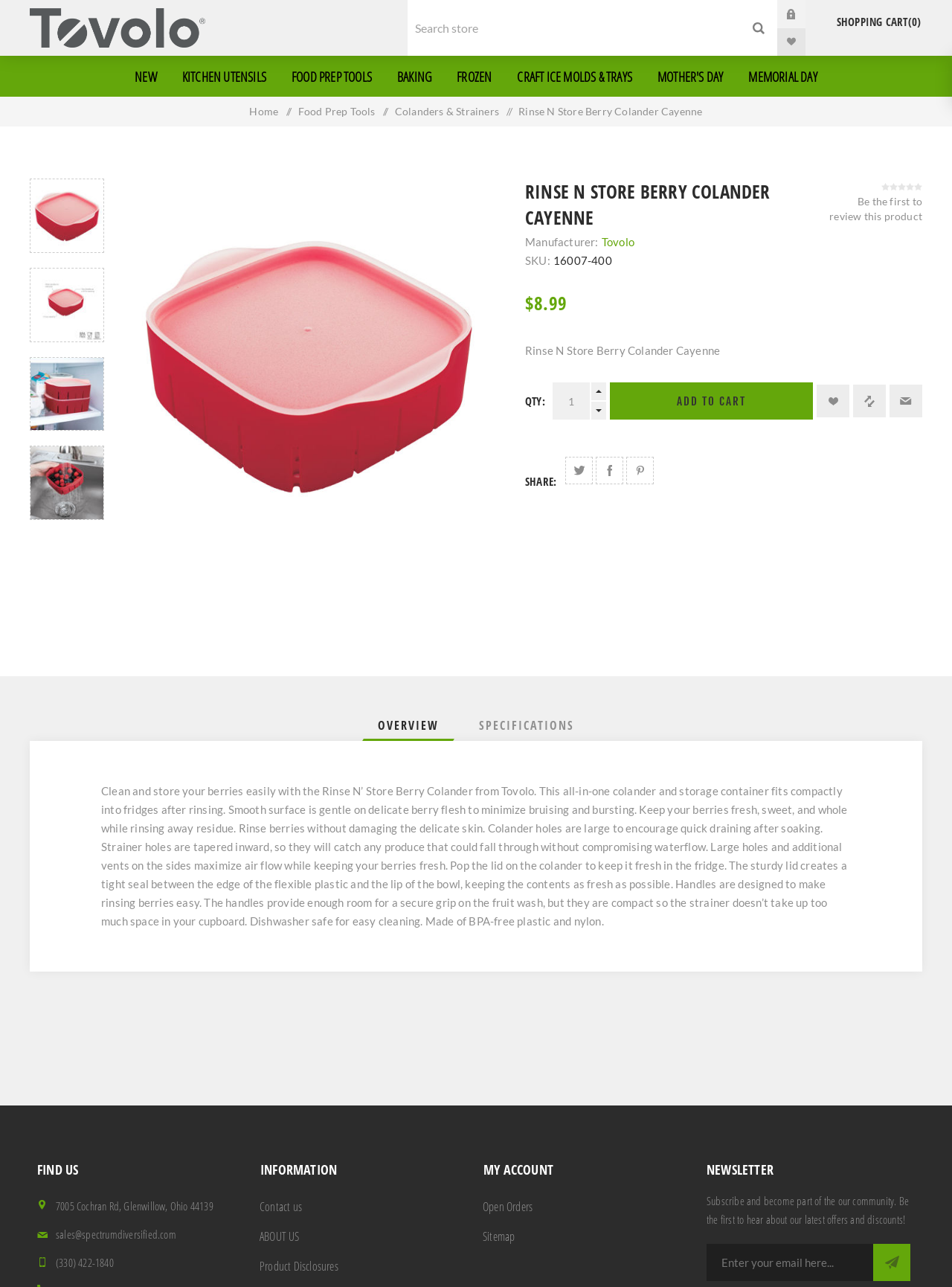What is the manufacturer of the product?
Carefully examine the image and provide a detailed answer to the question.

I found the answer by looking at the link 'Tovolo' which is the manufacturer of the product.